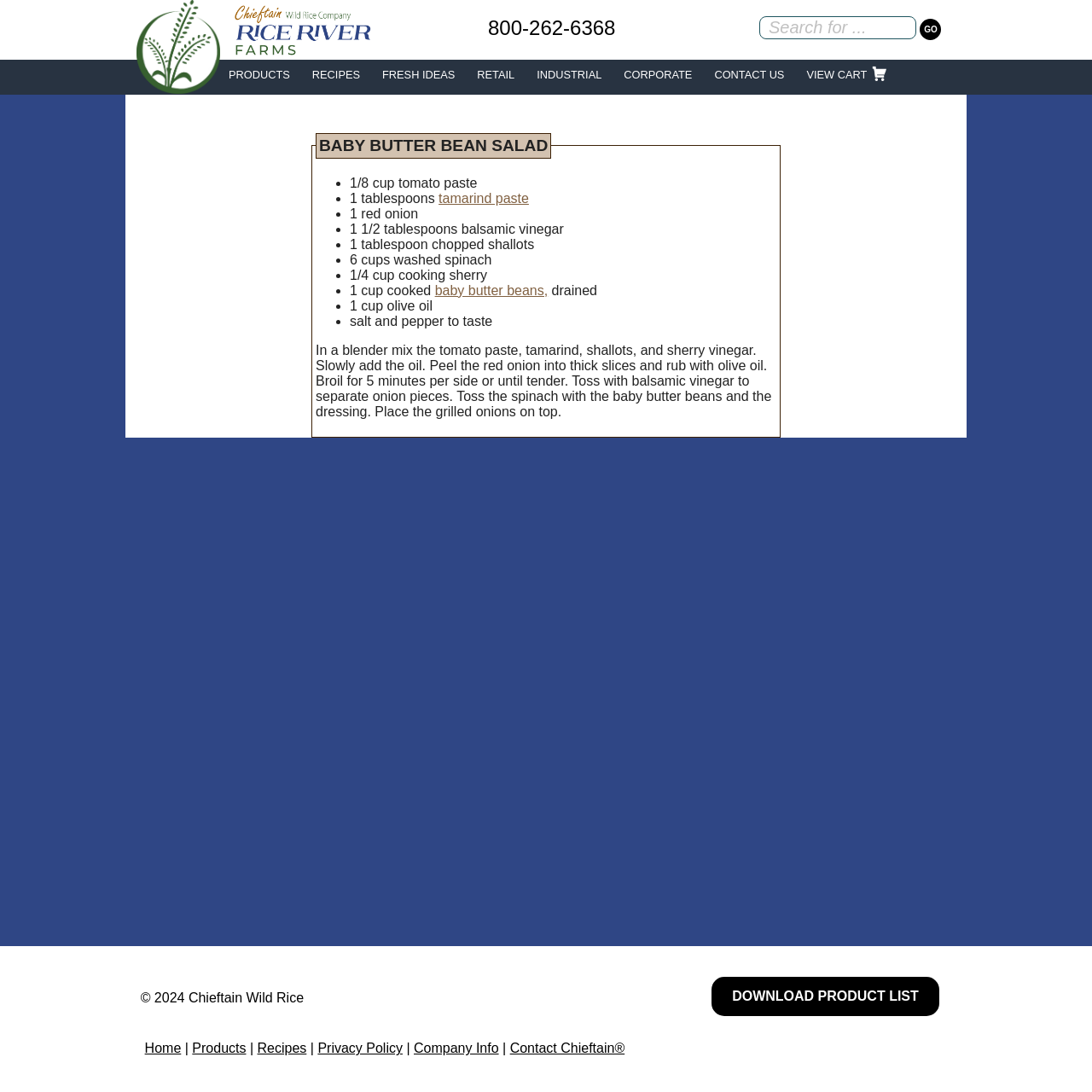Please identify the bounding box coordinates of the area that needs to be clicked to fulfill the following instruction: "Contact us."

[0.65, 0.059, 0.722, 0.078]